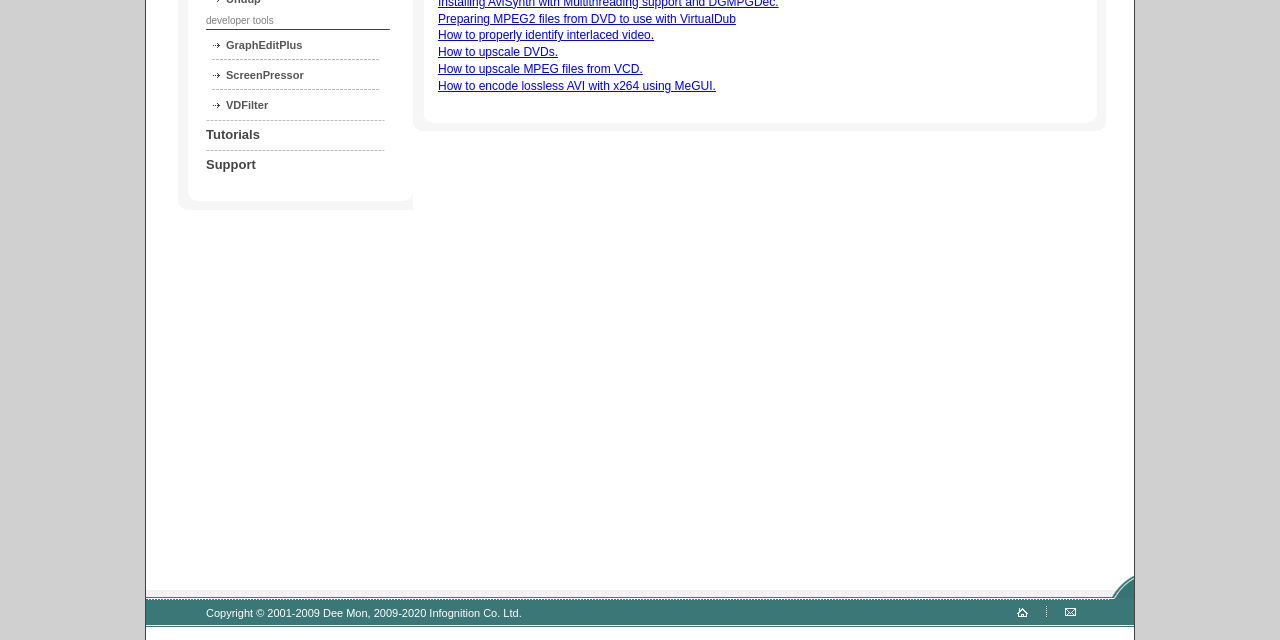Bounding box coordinates should be provided in the format (top-left x, top-left y, bottom-right x, bottom-right y) with all values between 0 and 1. Identify the bounding box for this UI element: Trade Unions

None